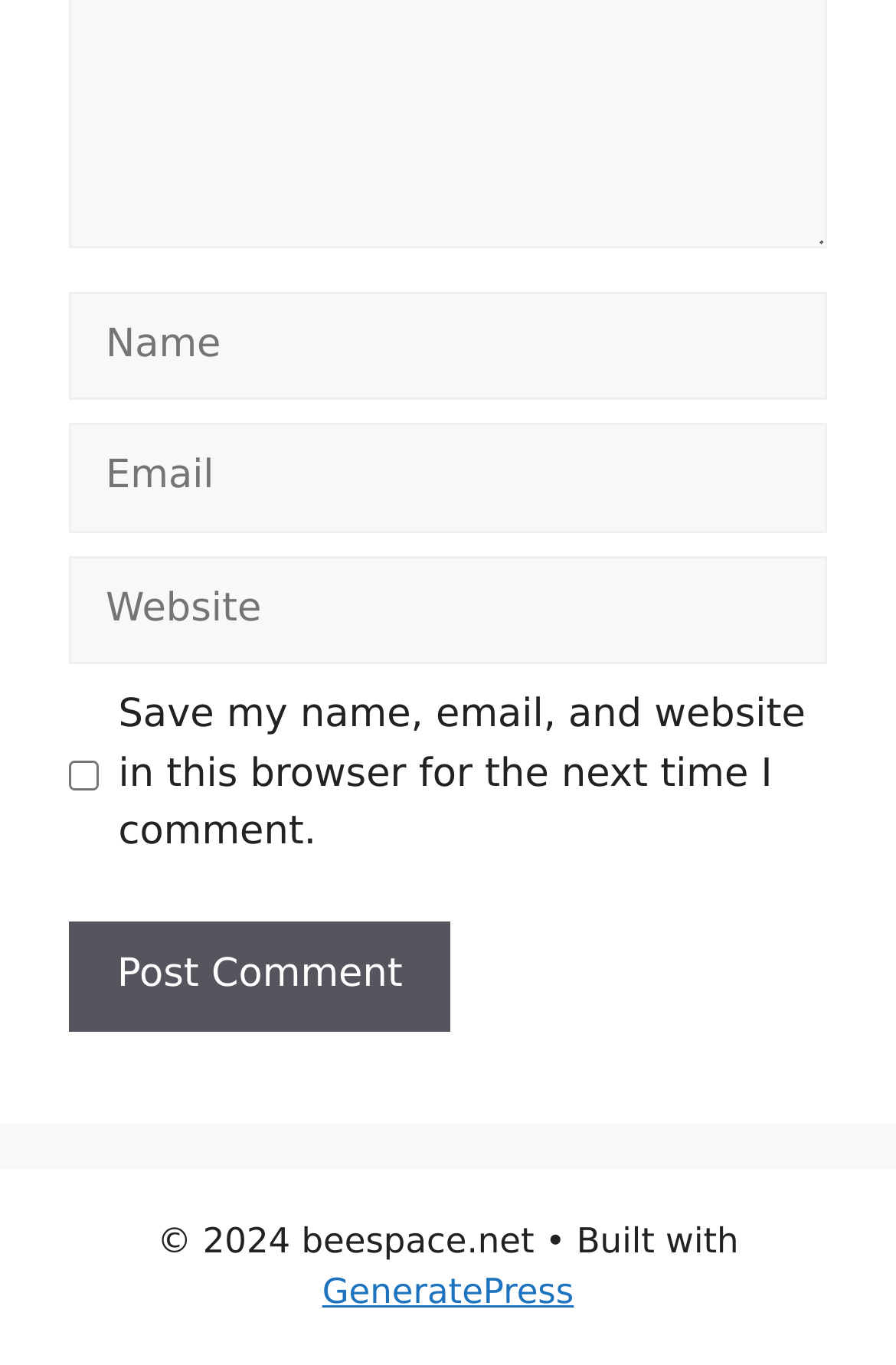Locate the bounding box of the UI element with the following description: "name="submit" value="Post Comment"".

[0.077, 0.675, 0.503, 0.755]